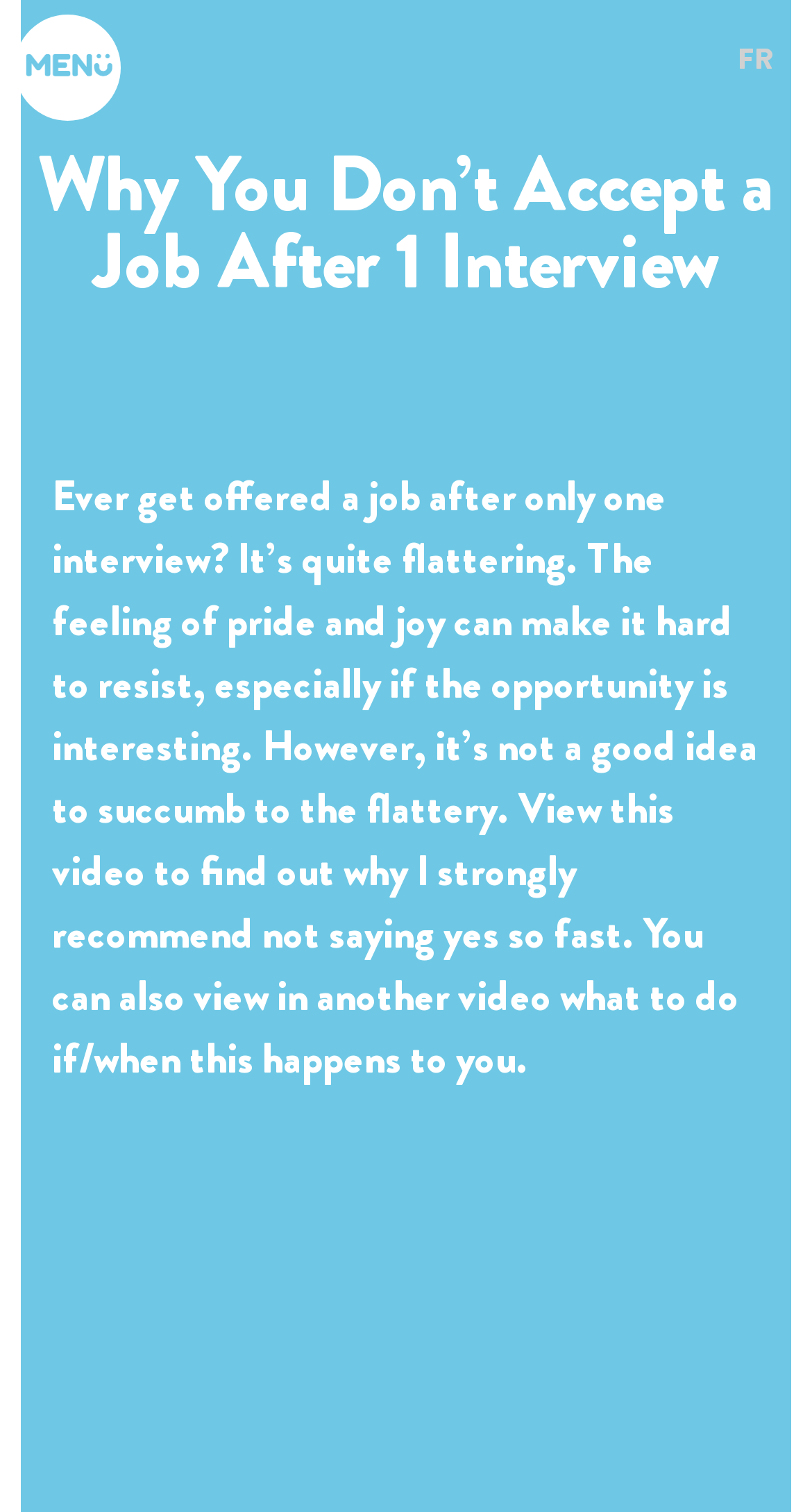Generate a thorough description of the webpage.

The webpage appears to be a blog or article page with a video content. At the top, there is a large image that spans the entire width of the page, taking up most of the top section. Below the image, there is a navigation menu with 7 links, including "Organizational Development & HR Consulting", "Trainings, Conferences & Workshops", "Coaching & Support", "VLOG", "About us", "Testimonials", and "Contact". These links are aligned horizontally and take up the full width of the page.

To the right of the navigation menu, there is a language selection link "FR". The main content of the page is divided into two sections. The first section has a heading "Why You Don’t Accept a Job After 1 Interview" and a brief article summary. The second section contains a static text that discusses the topic of accepting a job offer after one interview. The text explains that while it's flattering to receive a job offer, it's not a good idea to accept it immediately, and recommends watching a video to learn more.

The overall structure of the page is clean, with a clear separation between the navigation menu, the main content, and the language selection link. The text is concise and easy to read, with a clear hierarchy of headings and paragraphs.